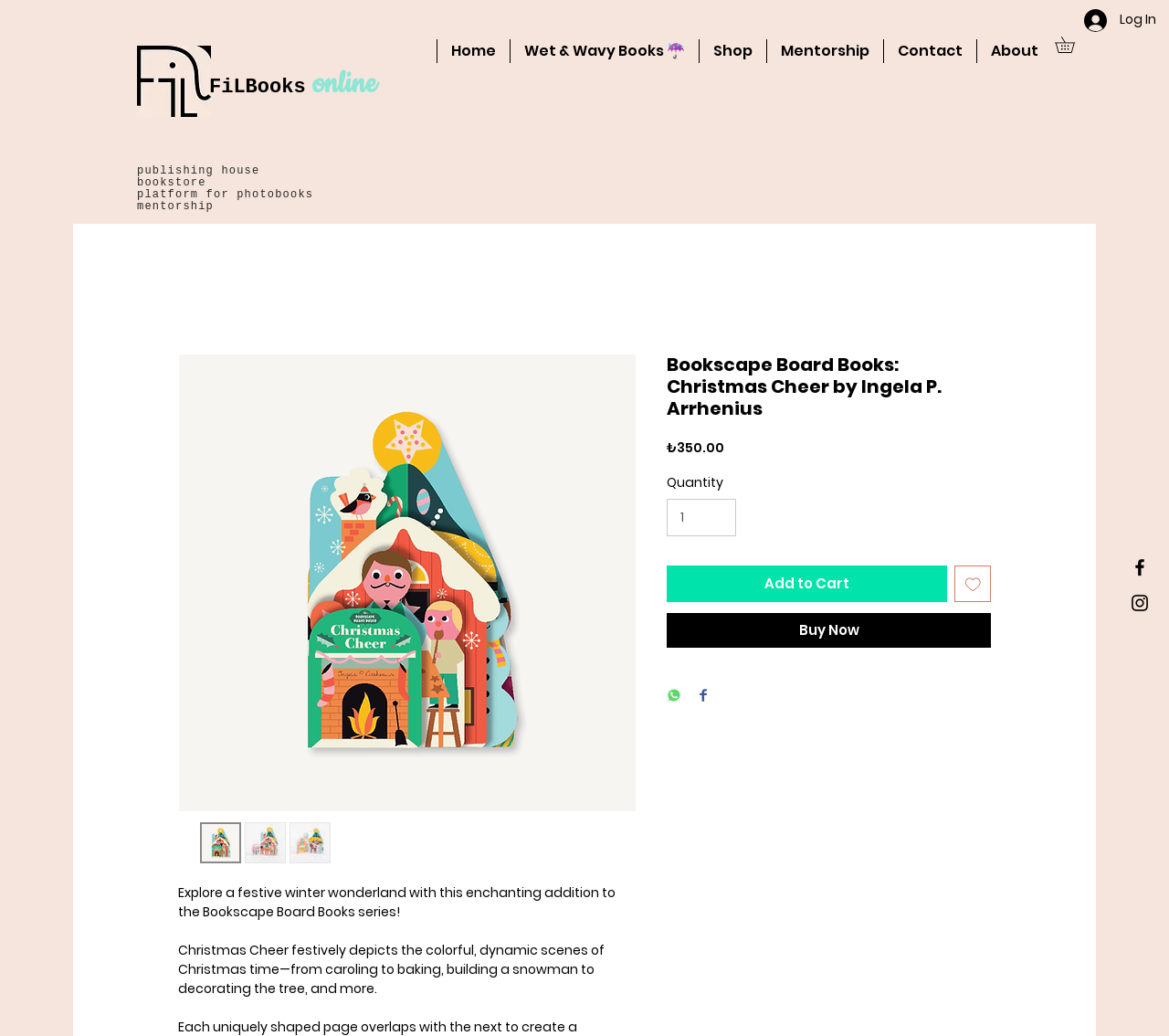What type of platform is FiLBooks?
Analyze the image and provide a thorough answer to the question.

The question can be answered by looking at the headings on the webpage, which describe FiLBooks as a 'publishing house' and a 'bookstore', as well as a 'platform for photobooks mentorship'.